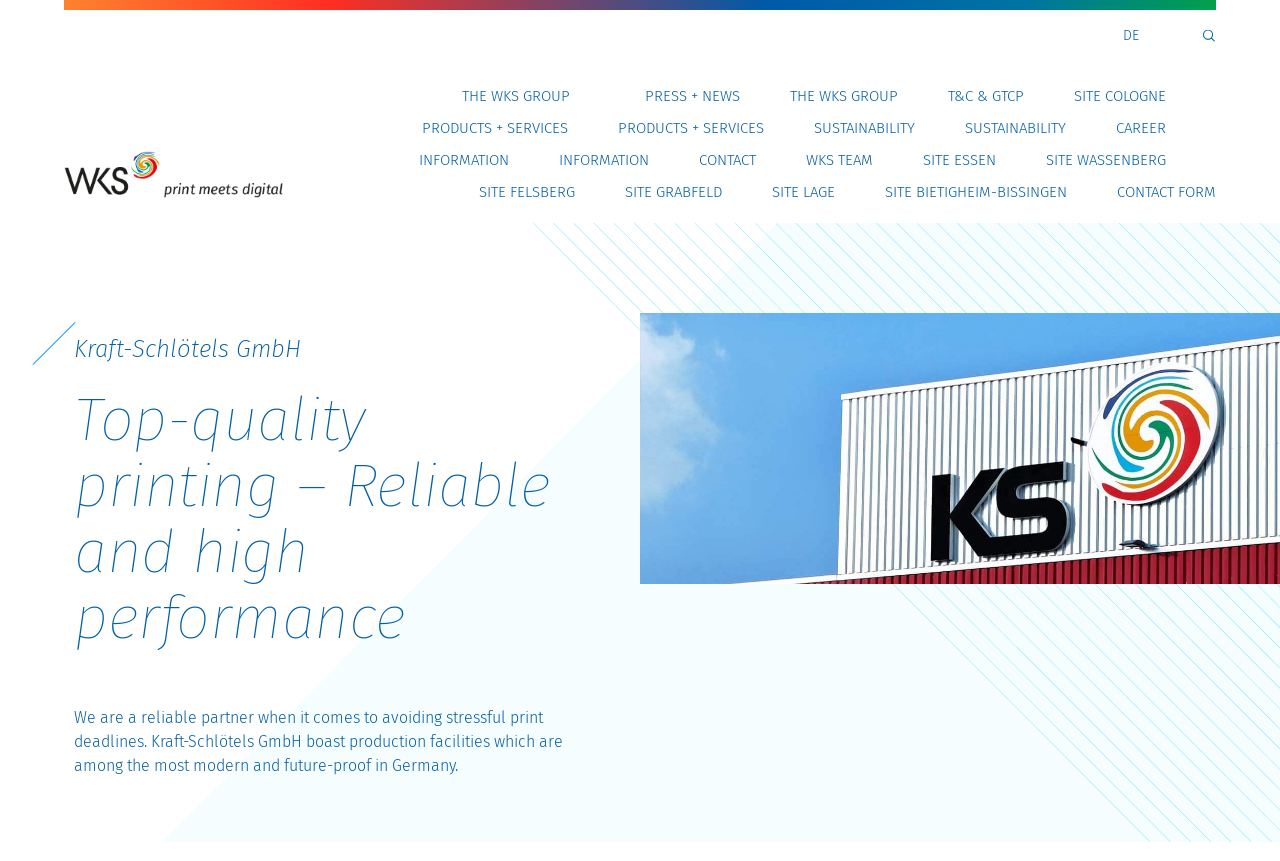Locate the bounding box coordinates of the element to click to perform the following action: 'Search for something'. The coordinates should be given as four float values between 0 and 1, in the form of [left, top, right, bottom].

[0.932, 0.028, 0.95, 0.055]